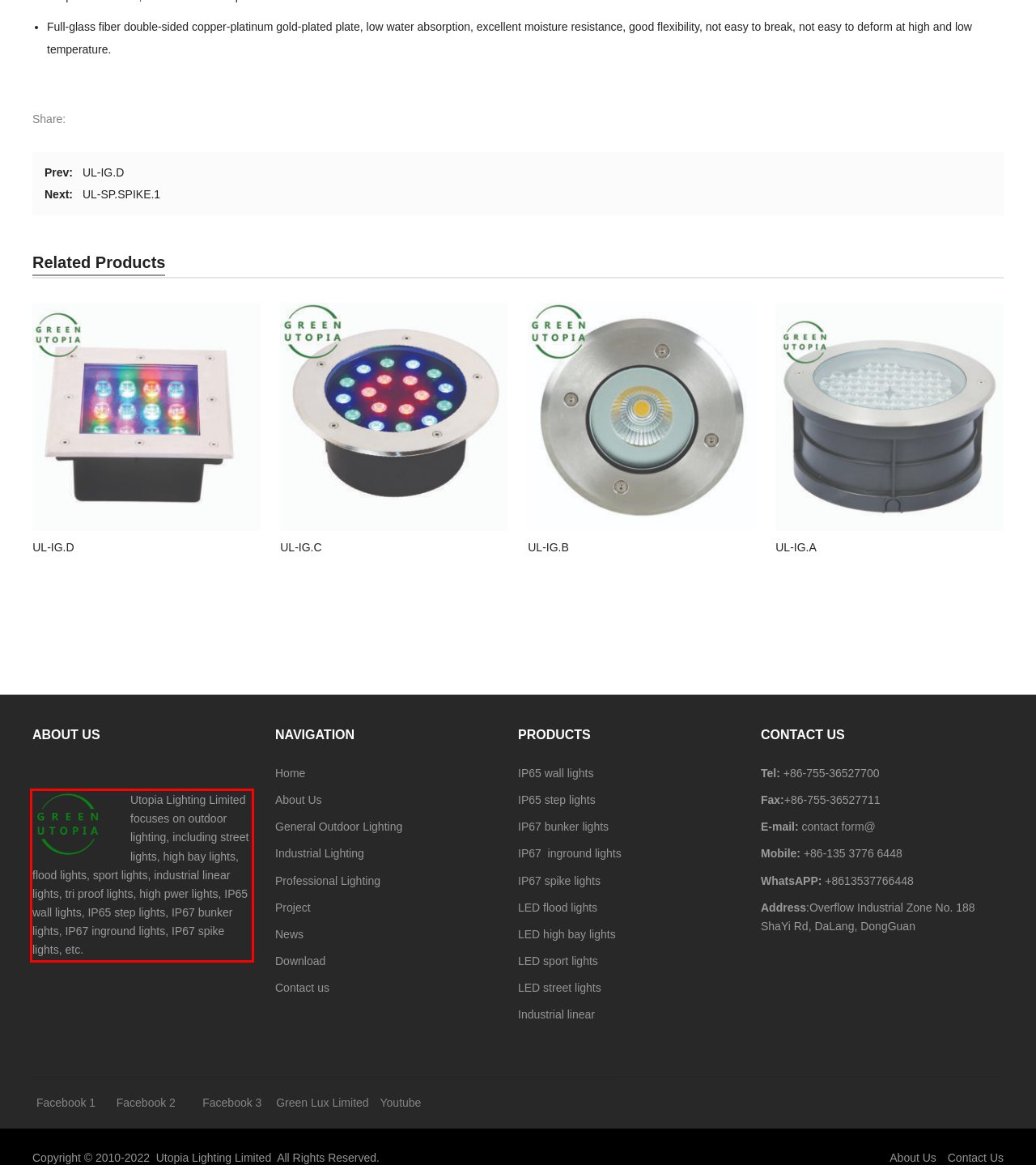Using the provided screenshot of a webpage, recognize and generate the text found within the red rectangle bounding box.

Utopia Lighting Limited focuses on outdoor lighting, including street lights, high bay lights, flood lights, sport lights, industrial linear lights, tri proof lights, high pwer lights, IP65 wall lights, IP65 step lights, IP67 bunker lights, IP67 inground lights, IP67 spike lights, etc.